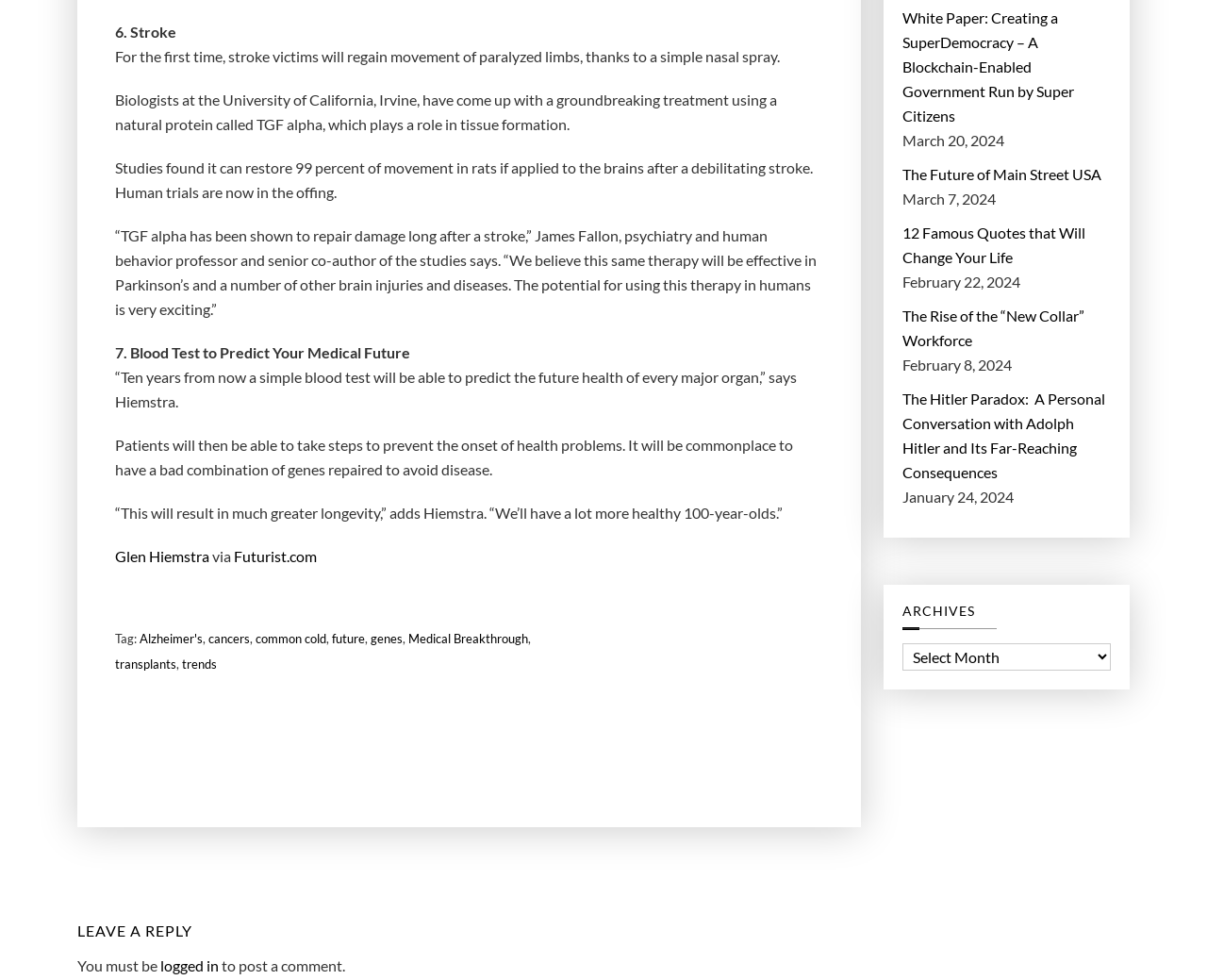Give a one-word or phrase response to the following question: What is the predicted outcome of the blood test mentioned in the 7th article?

Greater longevity